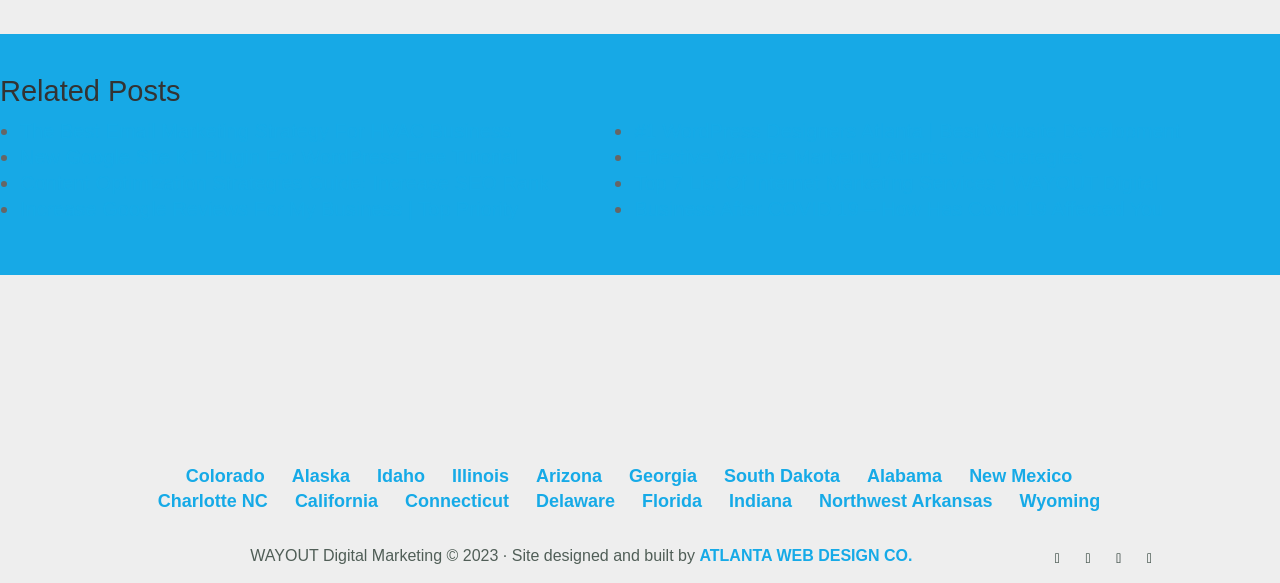Based on the image, provide a detailed and complete answer to the question: 
How many related posts are listed?

I counted the number of links under the 'Related Posts' heading, and there are 8 links listed.